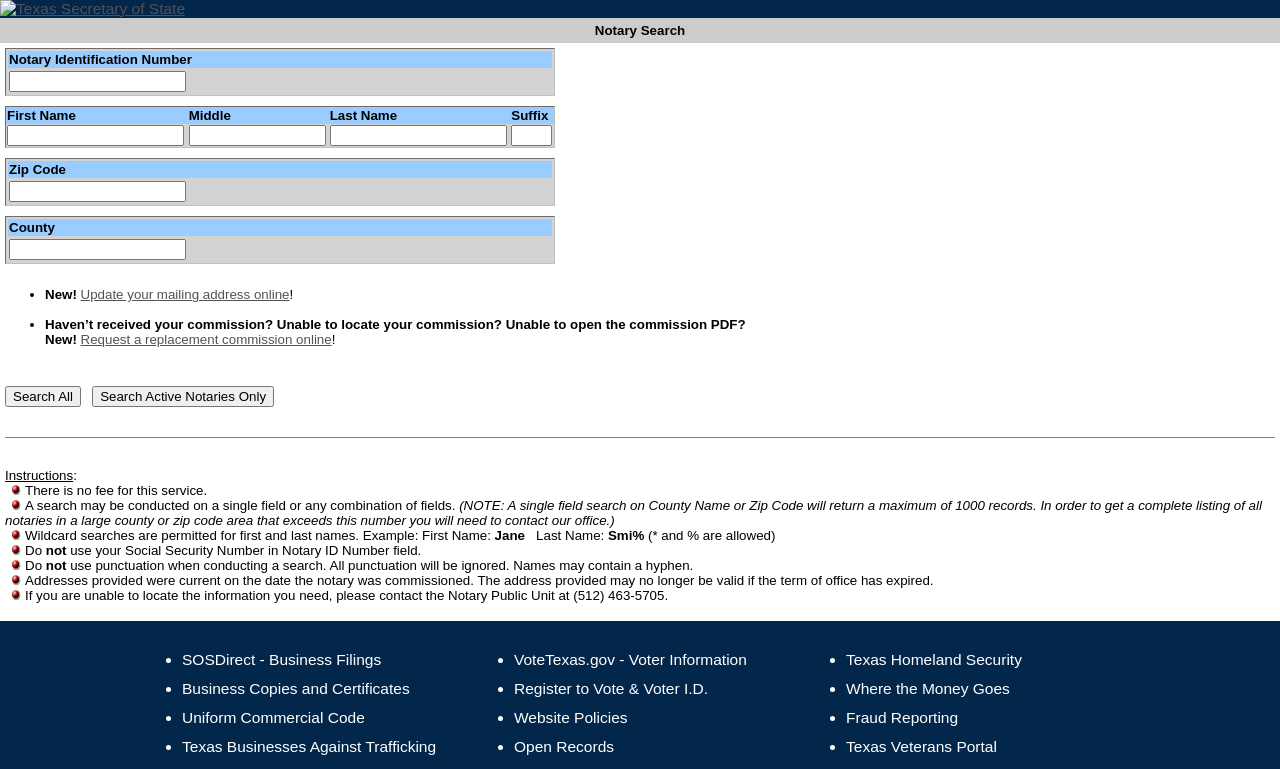What is the purpose of the webpage?
Using the information from the image, give a concise answer in one word or a short phrase.

Notary Search